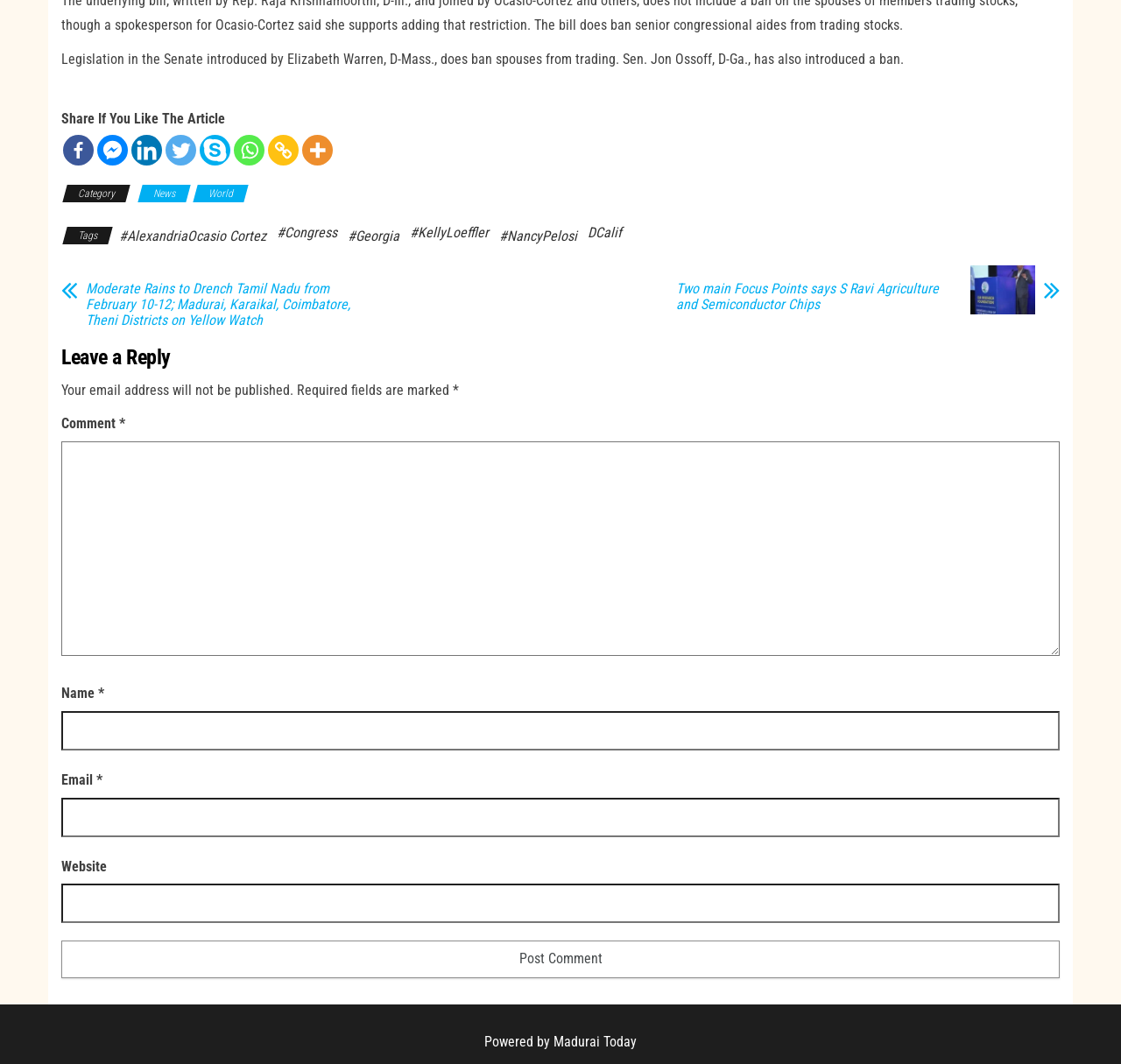Please locate the bounding box coordinates of the region I need to click to follow this instruction: "Share the article on Facebook".

[0.056, 0.126, 0.084, 0.155]